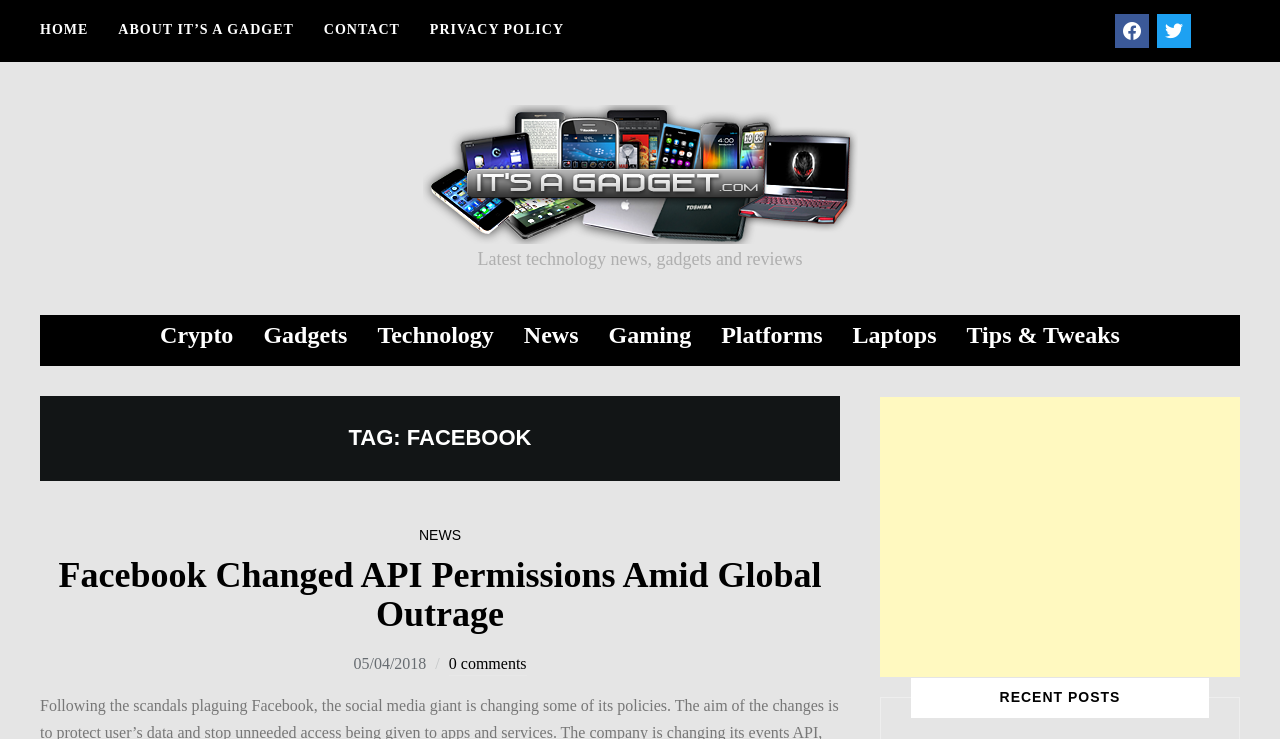How many social media links are present on the page?
Refer to the image and give a detailed answer to the question.

There are two social media links present on the page, one for Facebook and one for Twitter, which are represented by their respective icons.